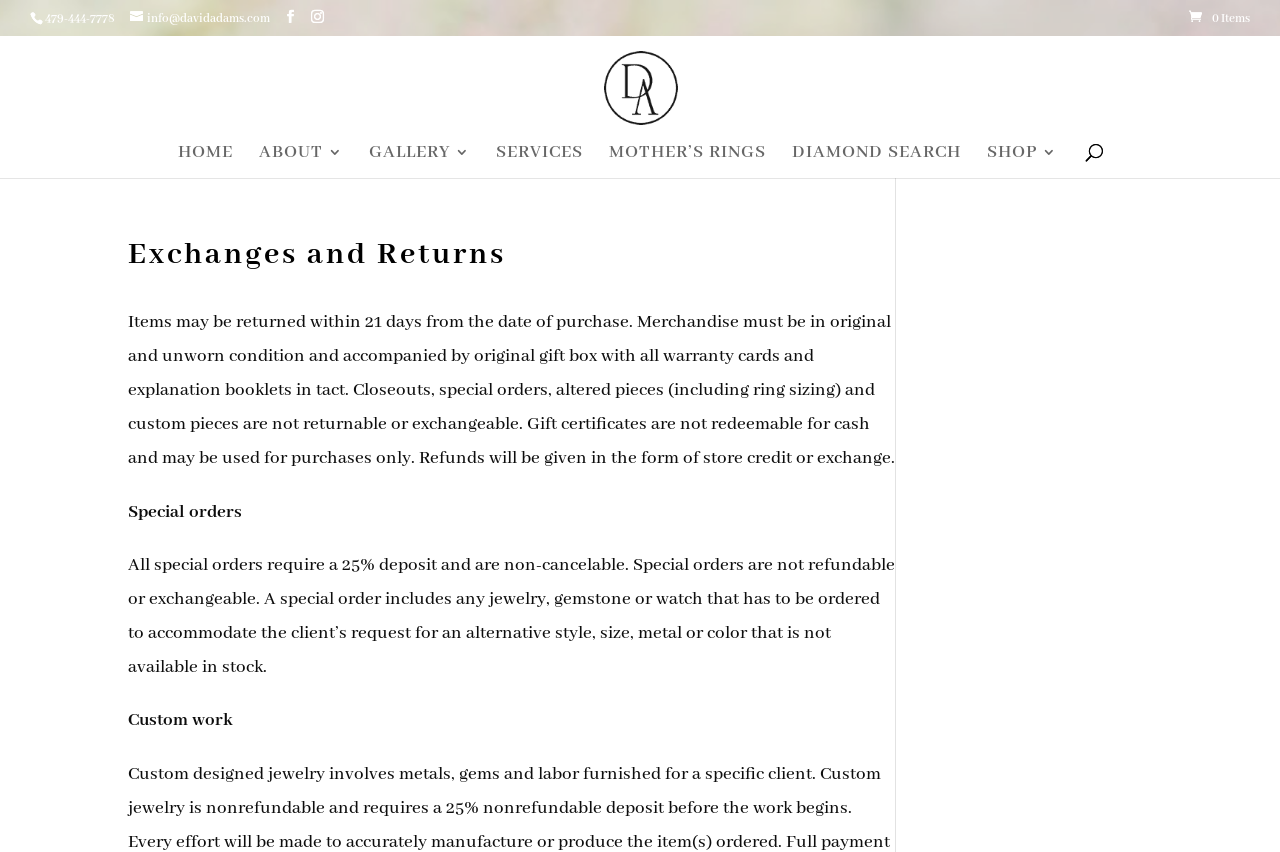Please find the bounding box coordinates for the clickable element needed to perform this instruction: "click on the search button".

None